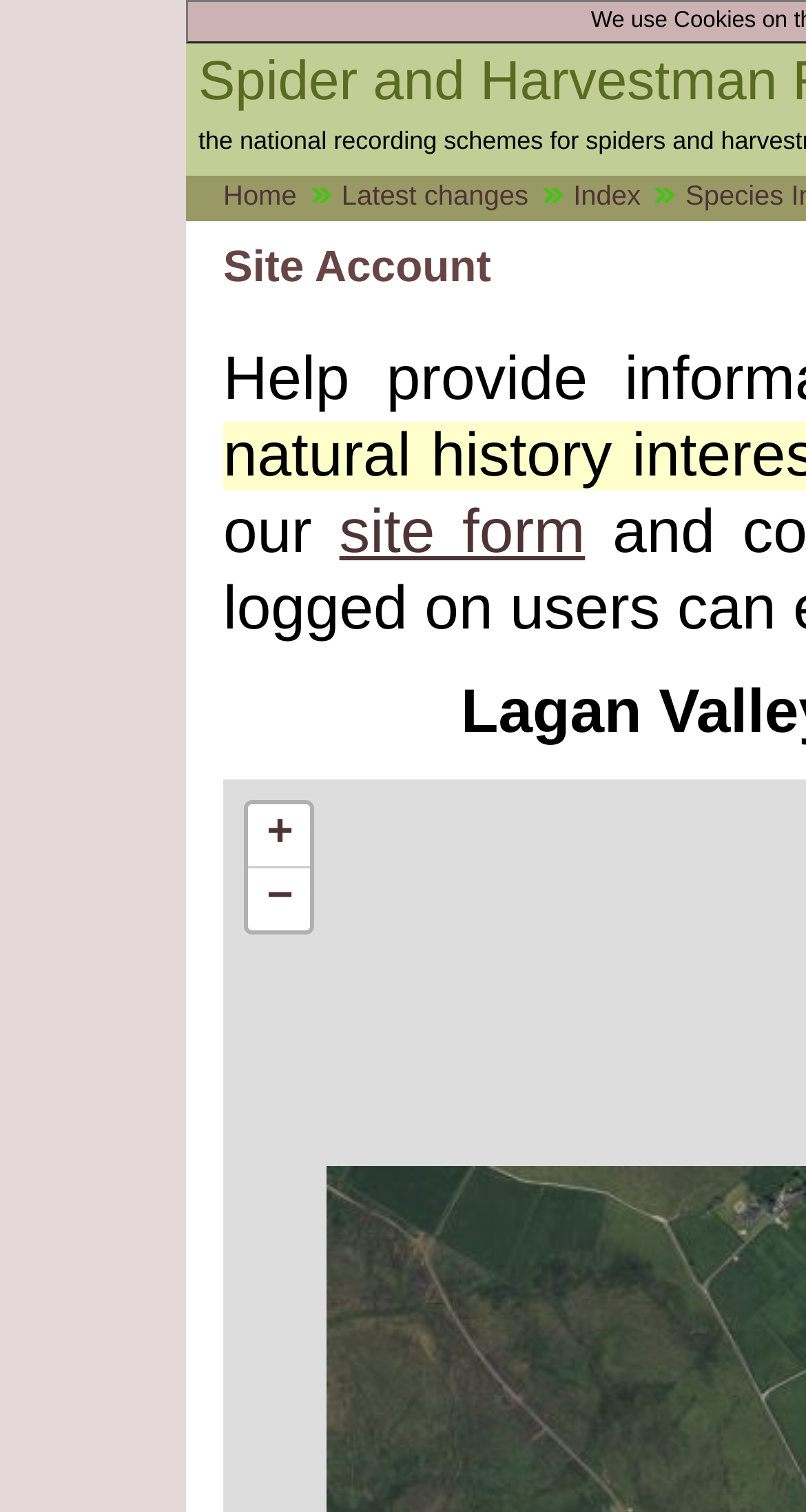Find the bounding box coordinates for the HTML element specified by: "site form".

[0.421, 0.33, 0.726, 0.375]